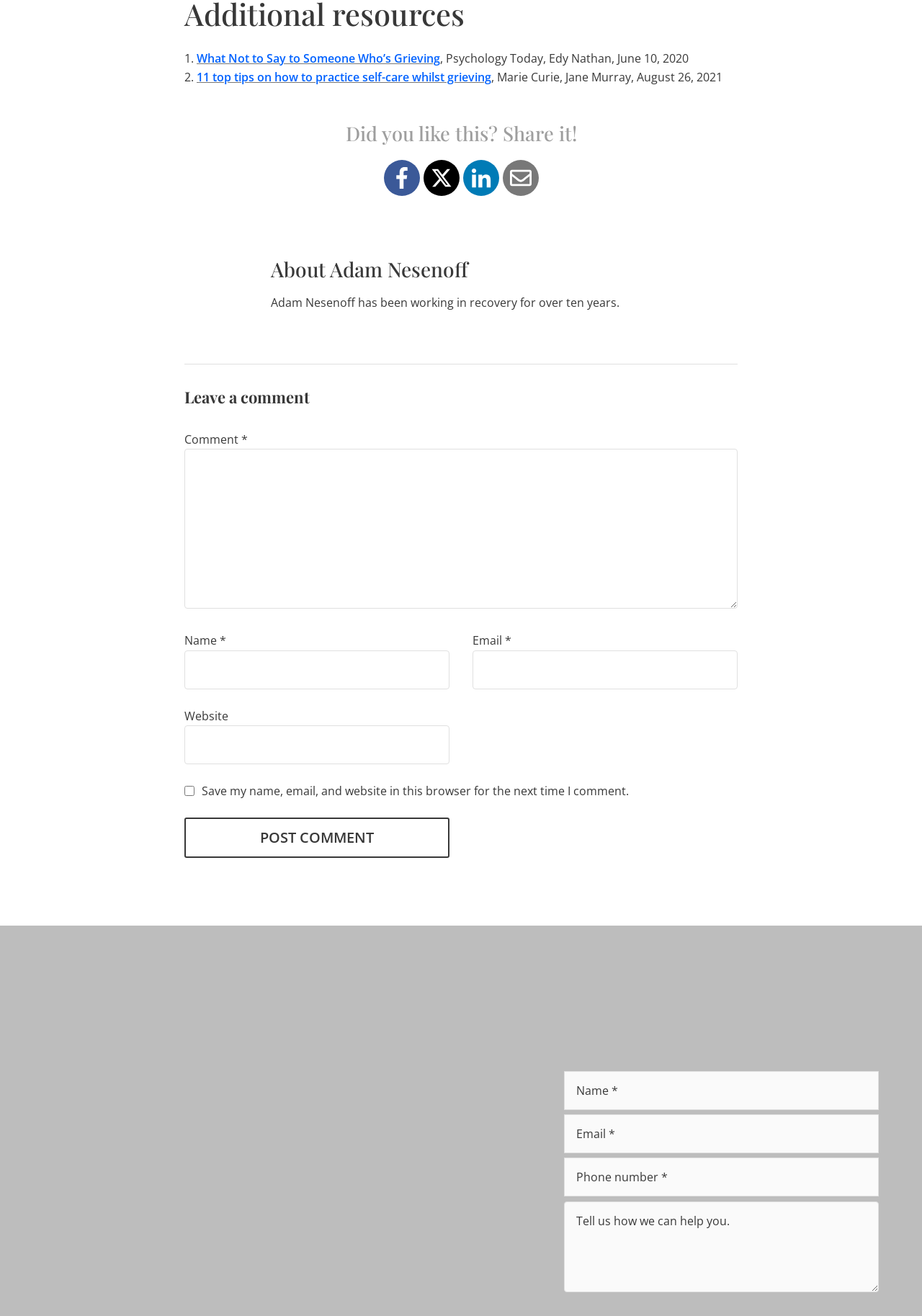Answer in one word or a short phrase: 
How many textboxes are available for leaving a comment?

4